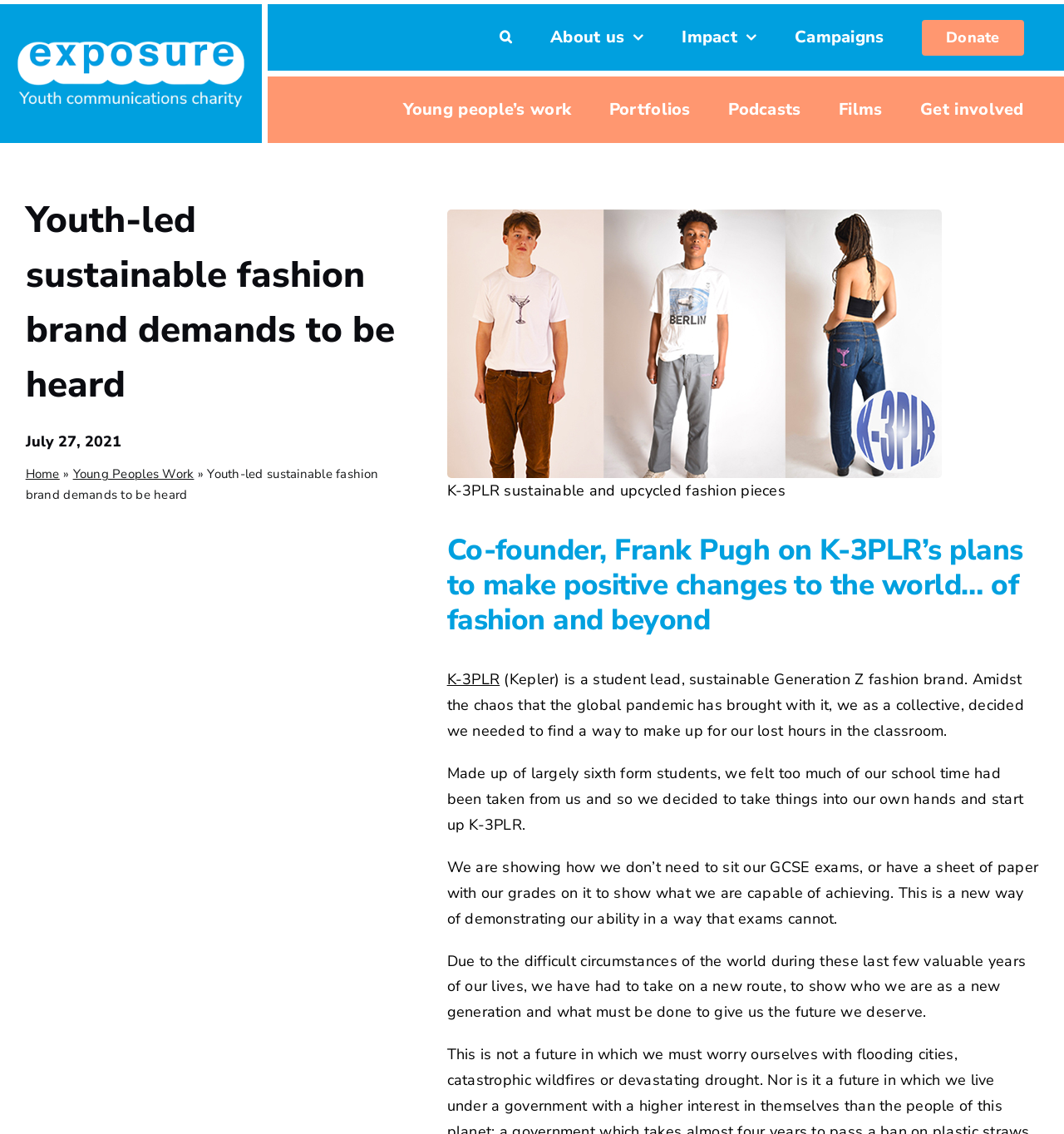Please find and report the bounding box coordinates of the element to click in order to perform the following action: "Go to top of the page". The coordinates should be expressed as four float numbers between 0 and 1, in the format [left, top, right, bottom].

[0.904, 0.913, 0.941, 0.938]